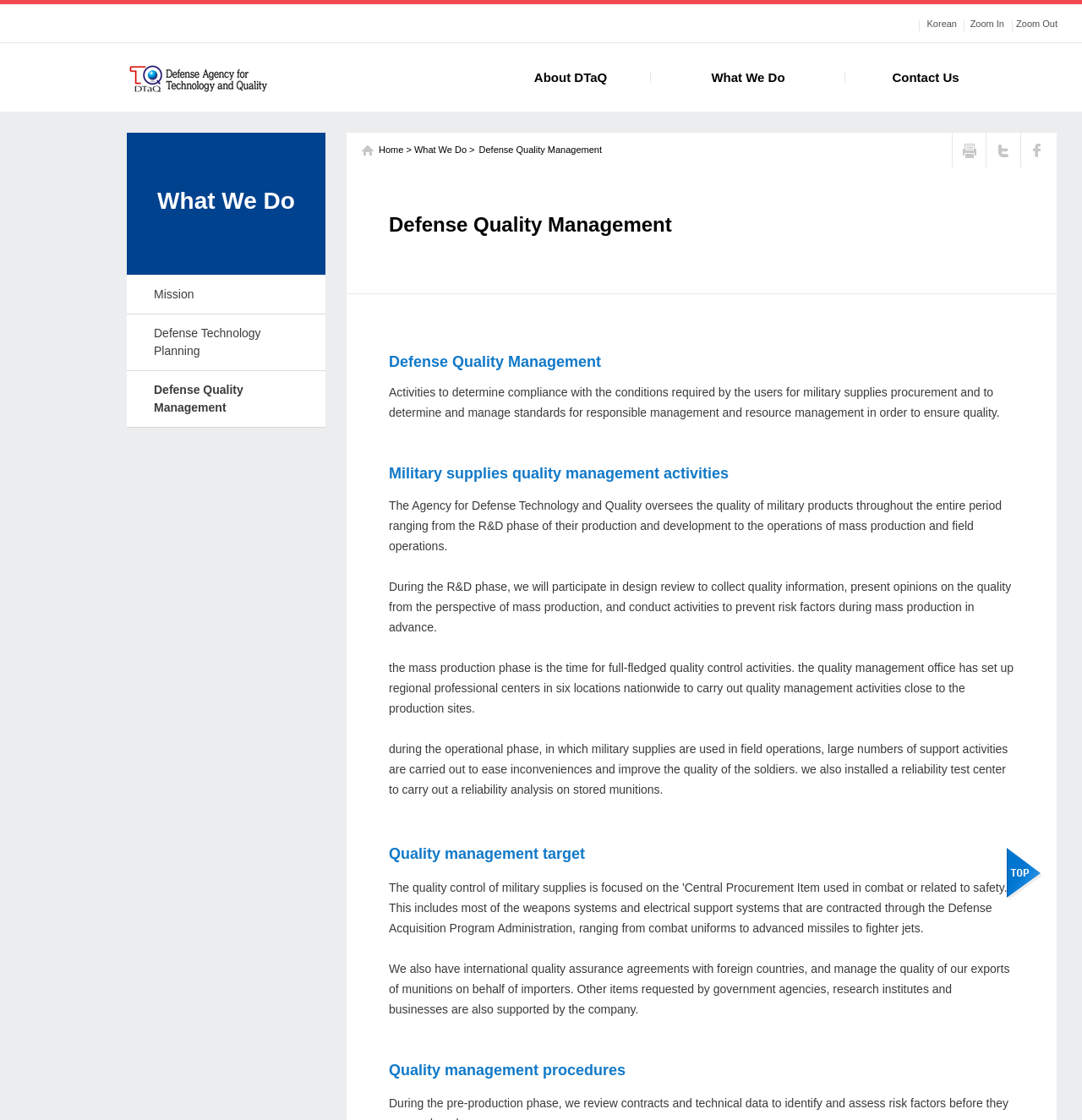Answer the following in one word or a short phrase: 
What is the purpose of the reliability test center?

Reliability analysis